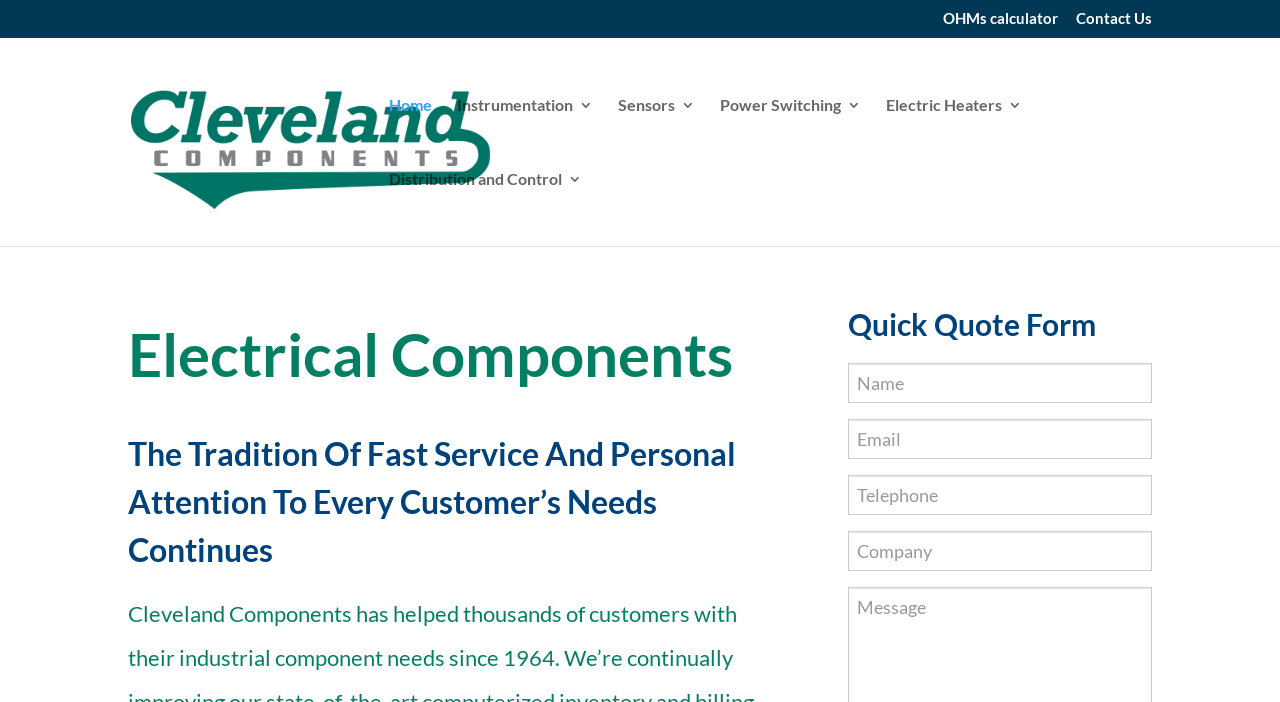Identify the bounding box coordinates of the region I need to click to complete this instruction: "Fill out the Quick Quote Form".

[0.663, 0.436, 0.856, 0.487]